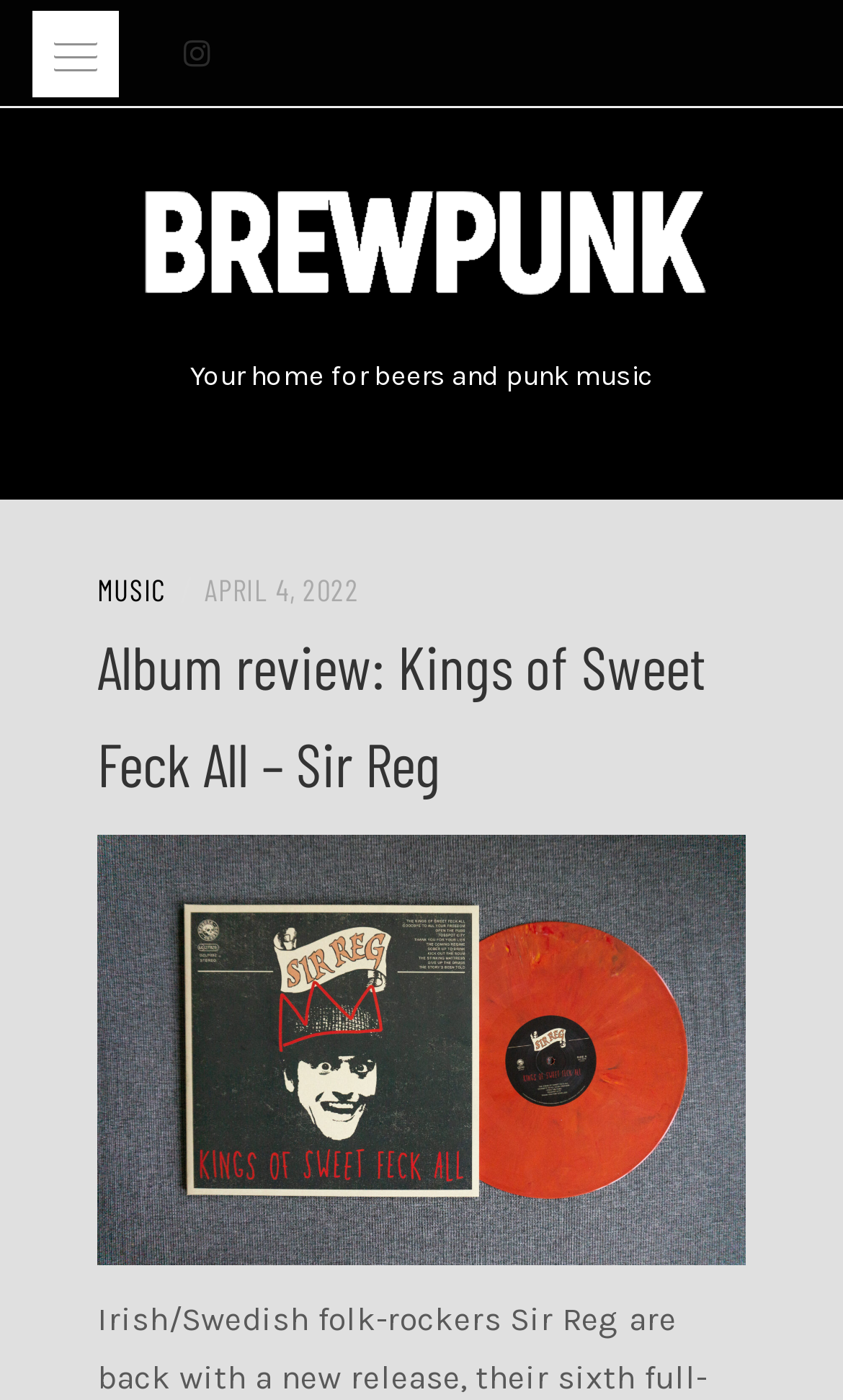What type of music is featured on this website?
Please answer the question with a detailed and comprehensive explanation.

I inferred this by looking at the heading element with the text 'Your home for beers and punk music' which suggests that the website is related to punk music.